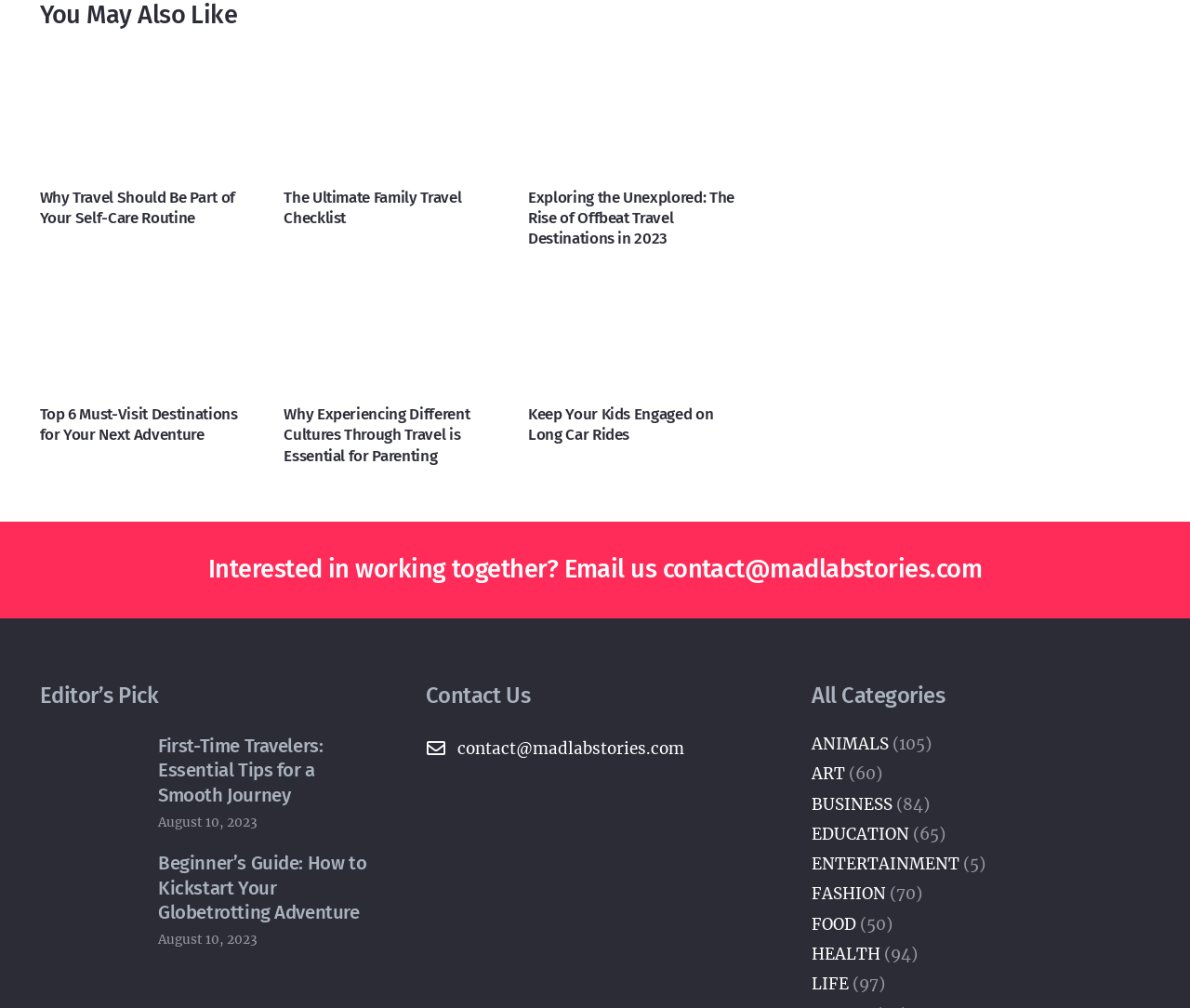Locate the bounding box coordinates of the segment that needs to be clicked to meet this instruction: "View articles under the category of education".

[0.764, 0.817, 0.795, 0.837]